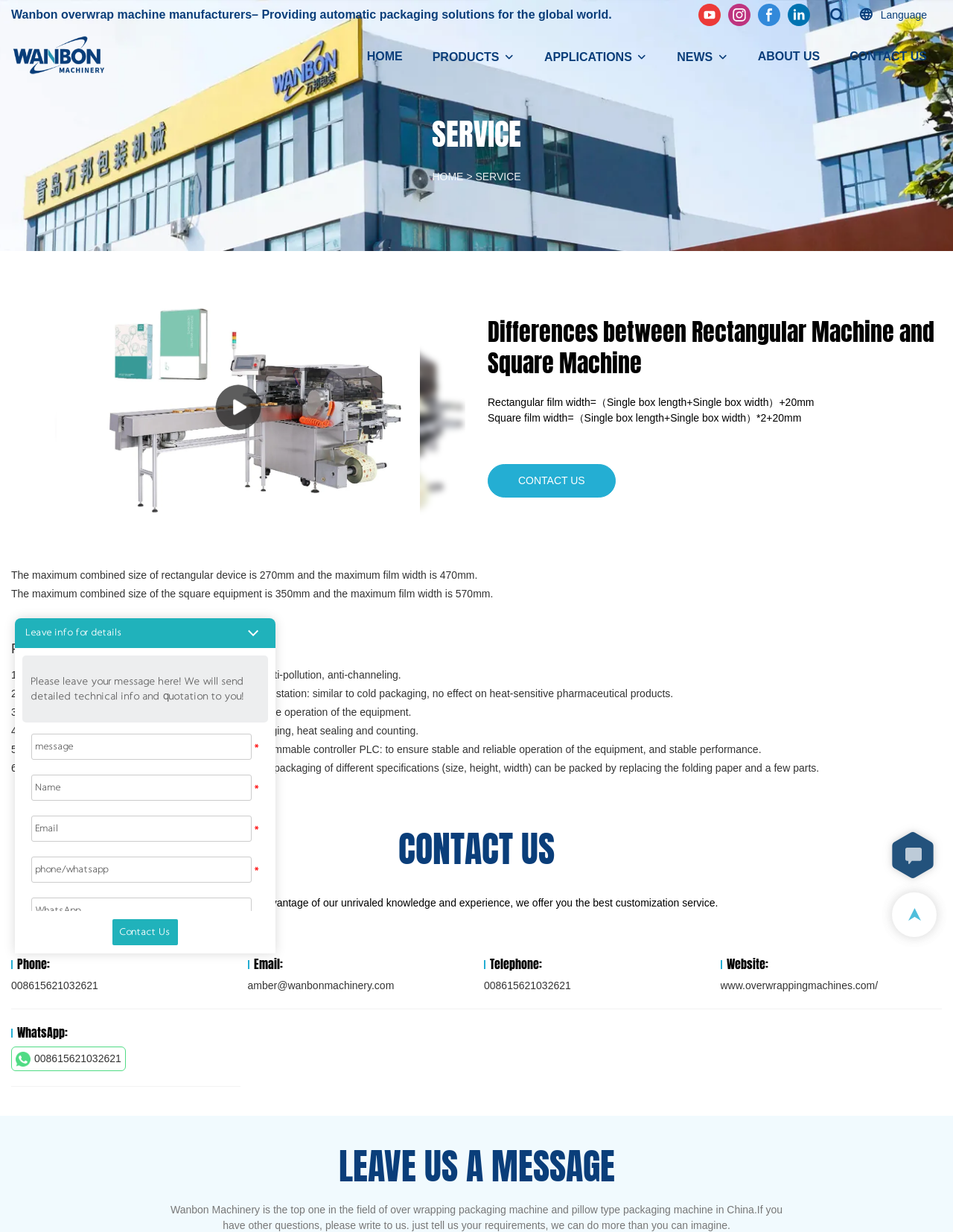What is the website of Wanbon Machinery?
Please provide a comprehensive answer based on the contents of the image.

I found this information in the generic element with the text 'https://www.overwrappingmachines.com/' which is labeled as 'Website:'